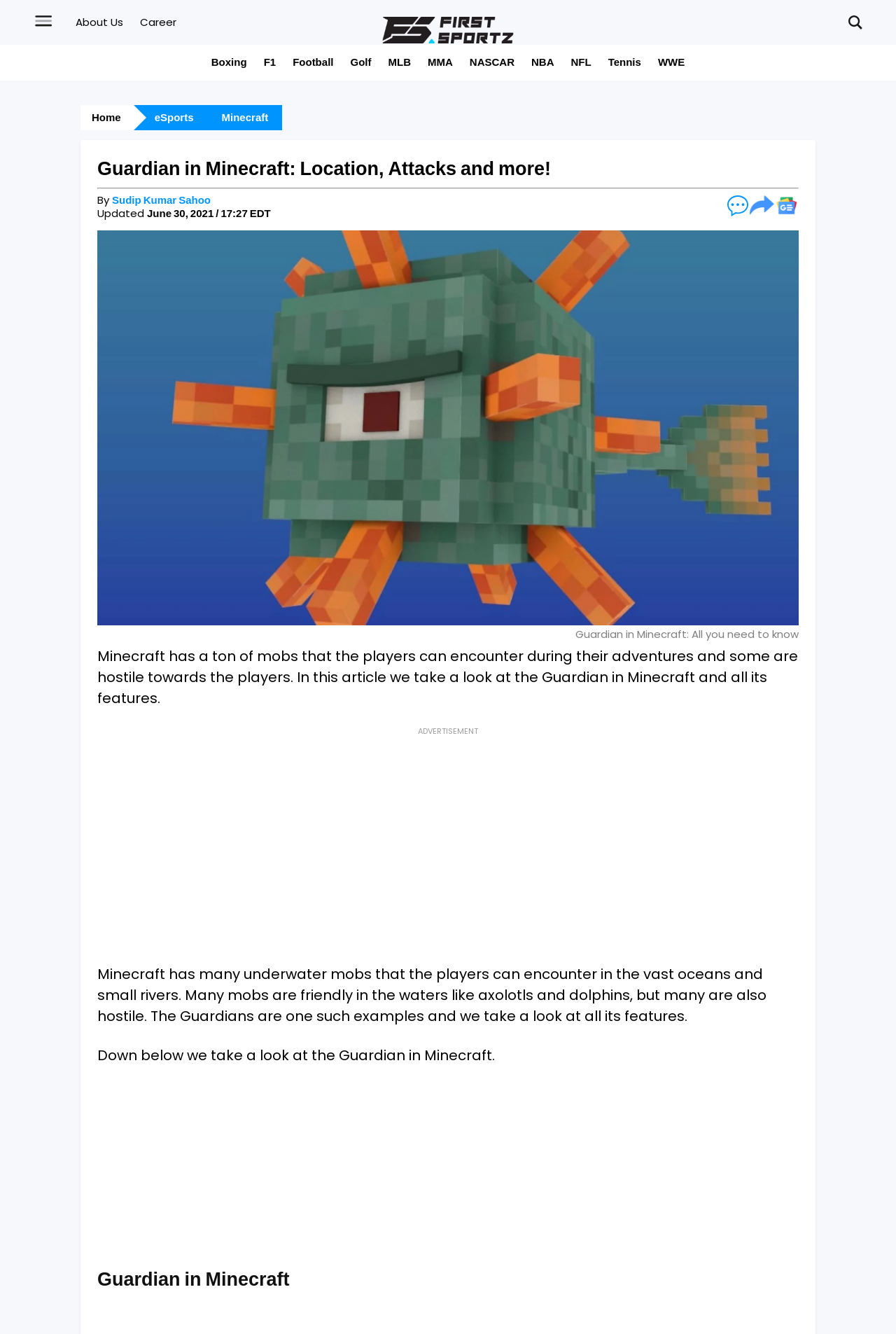Determine the bounding box for the UI element described here: "alt="Follow On Google News"".

[0.864, 0.146, 0.891, 0.162]